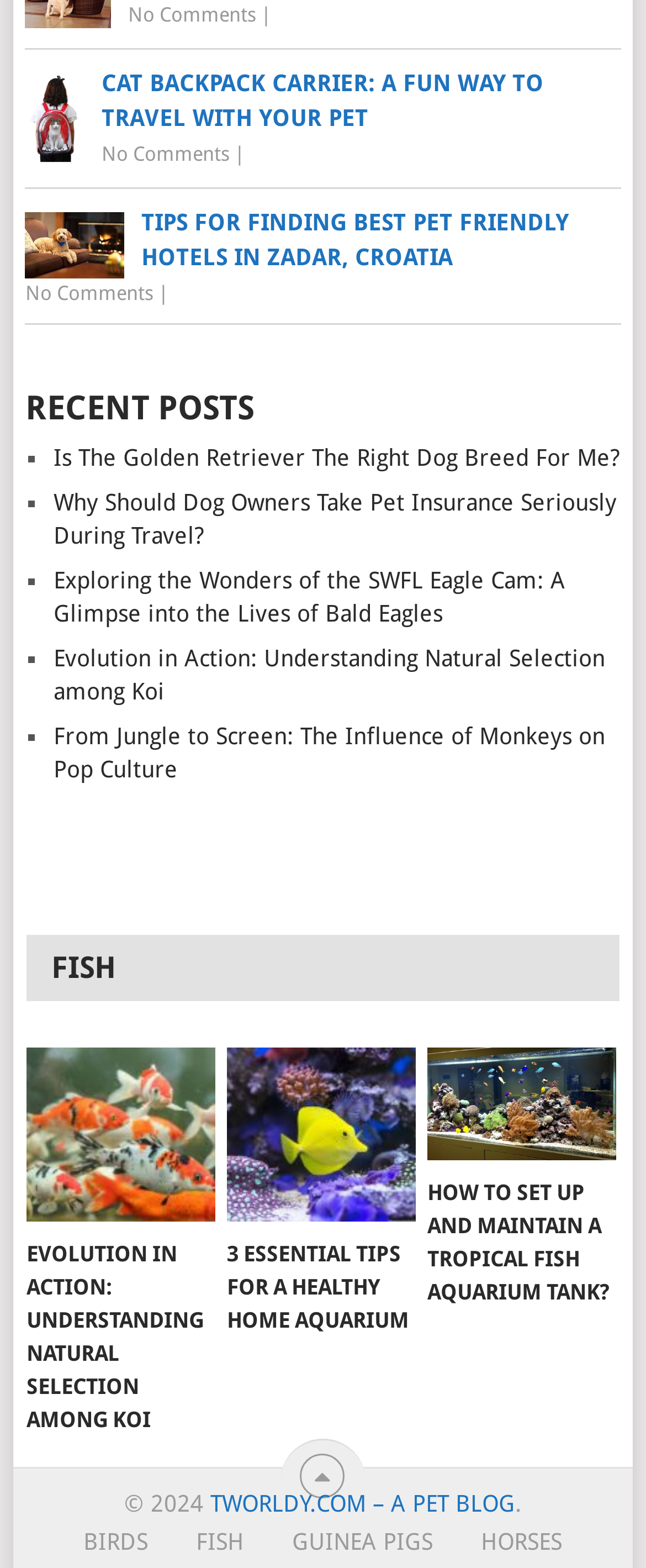Please predict the bounding box coordinates (top-left x, top-left y, bottom-right x, bottom-right y) for the UI element in the screenshot that fits the description: TWorldy.com – A Pet Blog

[0.326, 0.951, 0.797, 0.968]